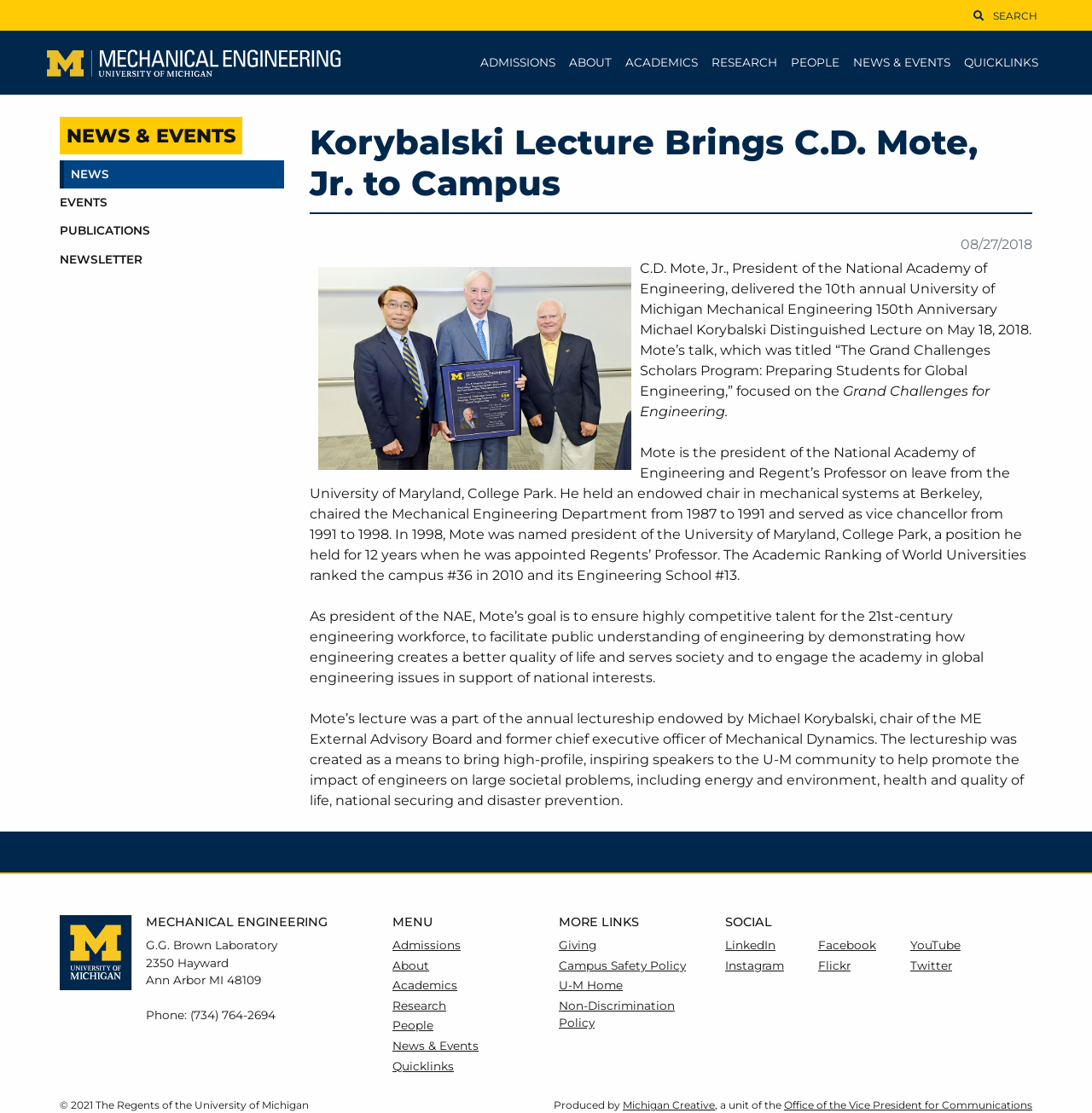Please locate the bounding box coordinates of the element that should be clicked to complete the given instruction: "View the Mechanical Engineering department contact information".

[0.134, 0.822, 0.3, 0.835]